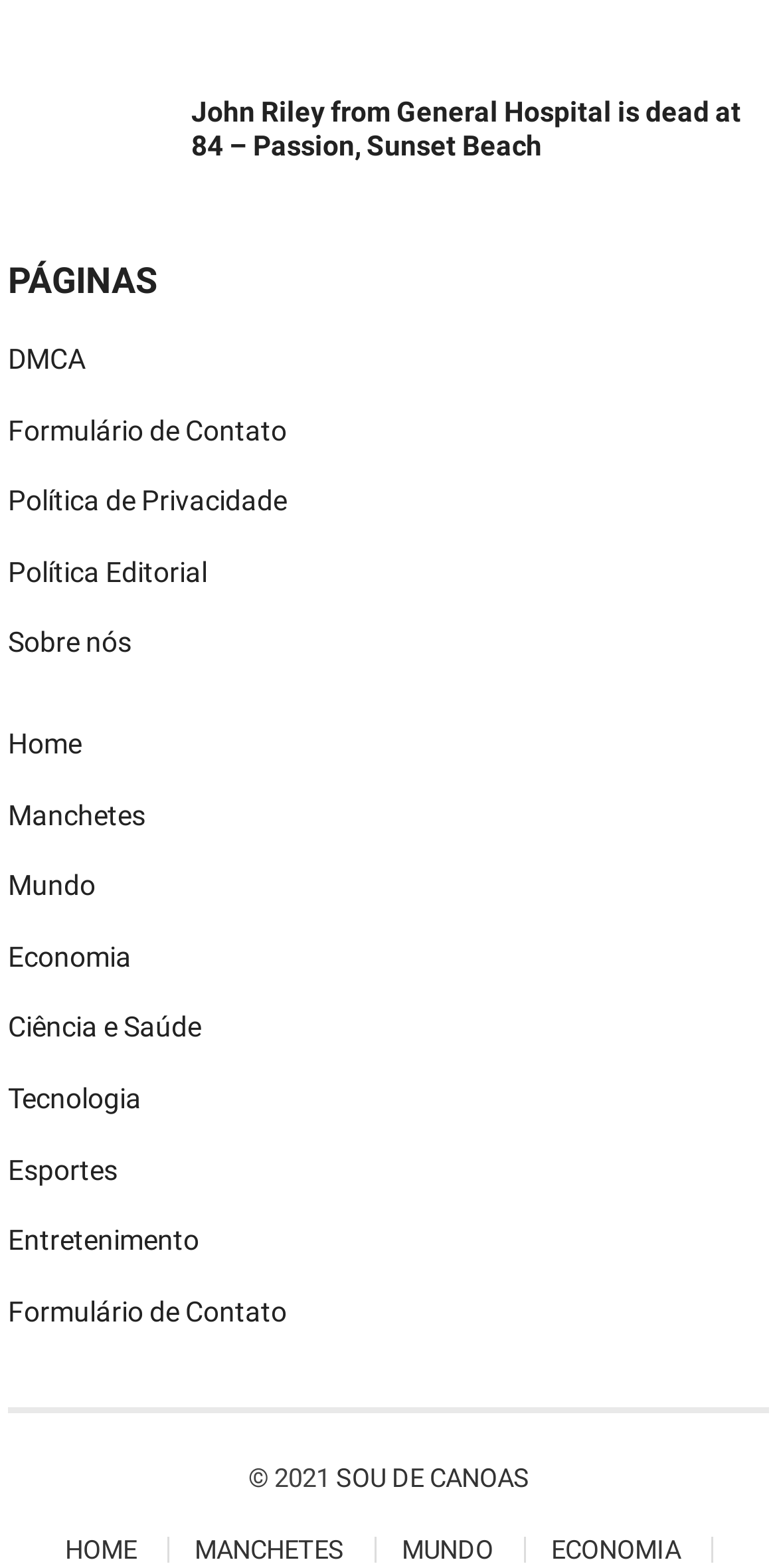Specify the bounding box coordinates of the area that needs to be clicked to achieve the following instruction: "read about the economy".

[0.01, 0.6, 0.169, 0.62]